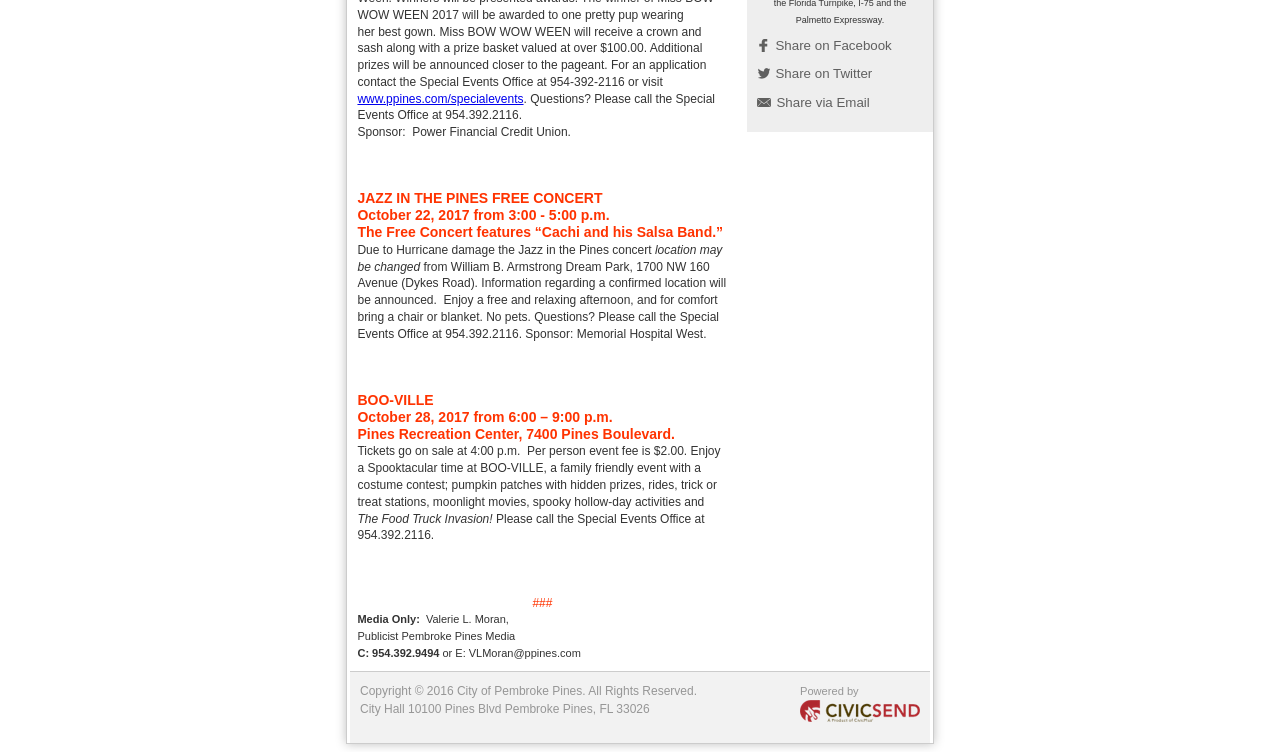From the element description: "Share via Email", extract the bounding box coordinates of the UI element. The coordinates should be expressed as four float numbers between 0 and 1, in the order [left, top, right, bottom].

[0.592, 0.126, 0.68, 0.146]